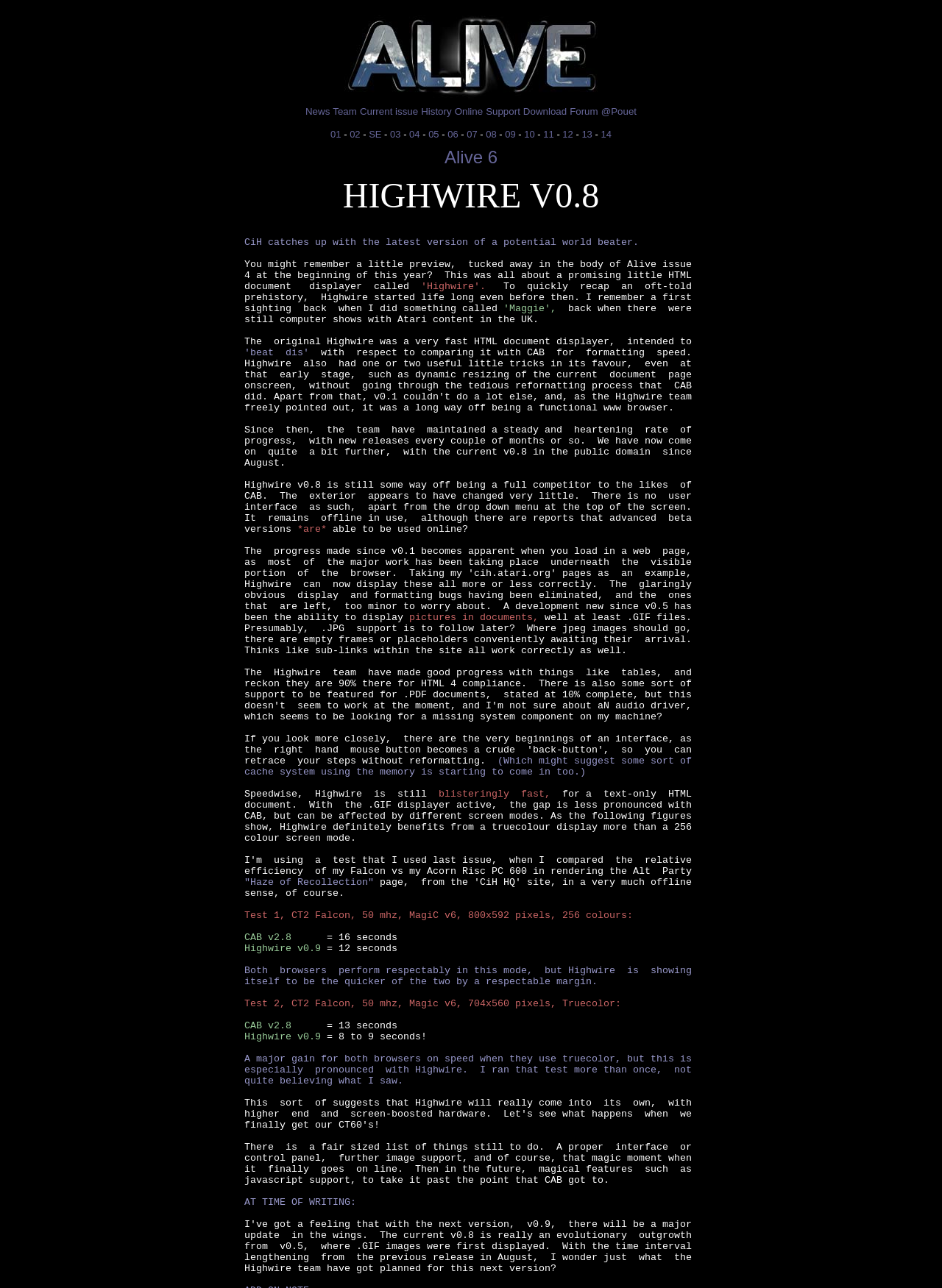Please locate the bounding box coordinates of the element that should be clicked to complete the given instruction: "Visit Alive 6".

[0.472, 0.12, 0.528, 0.129]